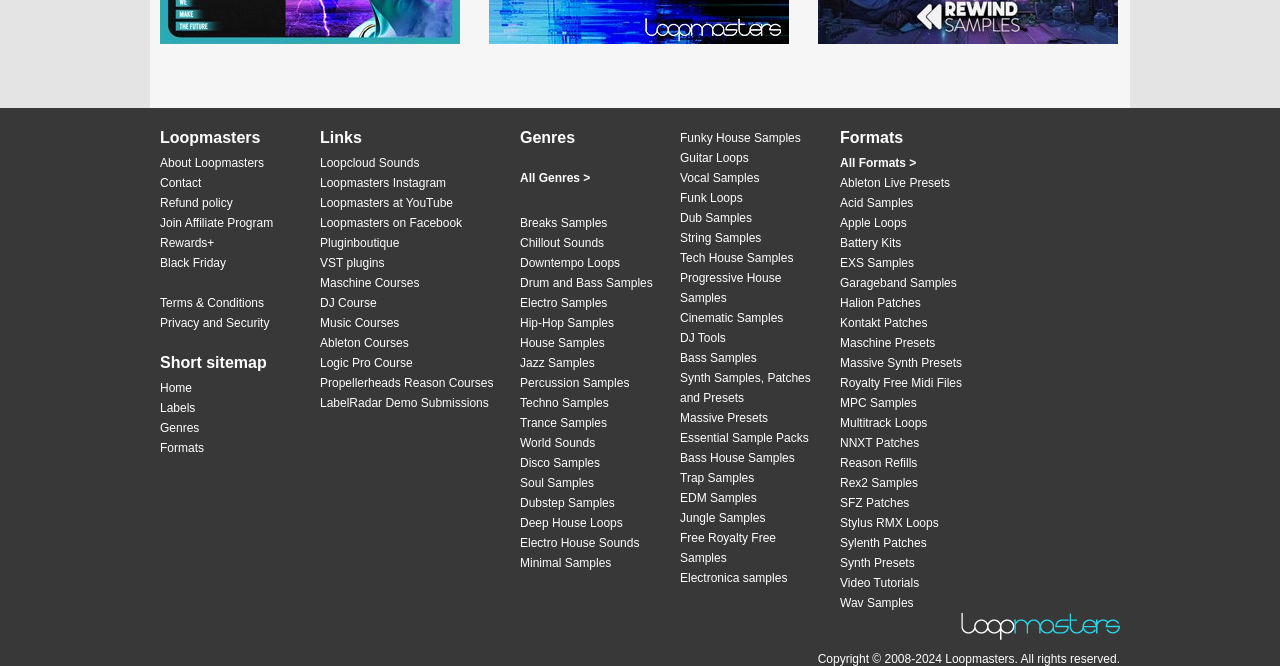Please provide the bounding box coordinates for the element that needs to be clicked to perform the following instruction: "Check out Loopmasters Instagram". The coordinates should be given as four float numbers between 0 and 1, i.e., [left, top, right, bottom].

[0.25, 0.26, 0.391, 0.29]